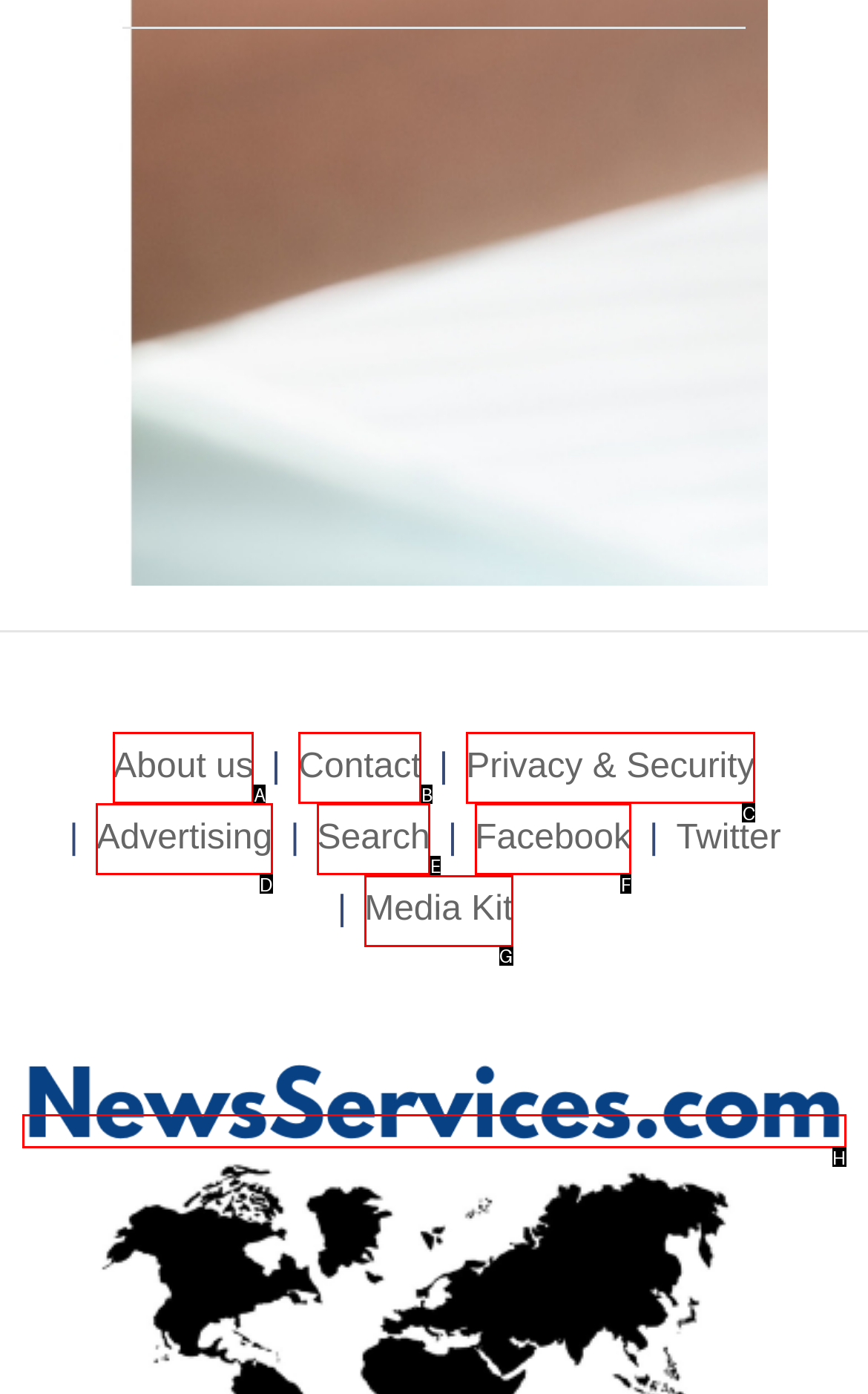Which HTML element should be clicked to complete the following task: check media kit?
Answer with the letter corresponding to the correct choice.

G